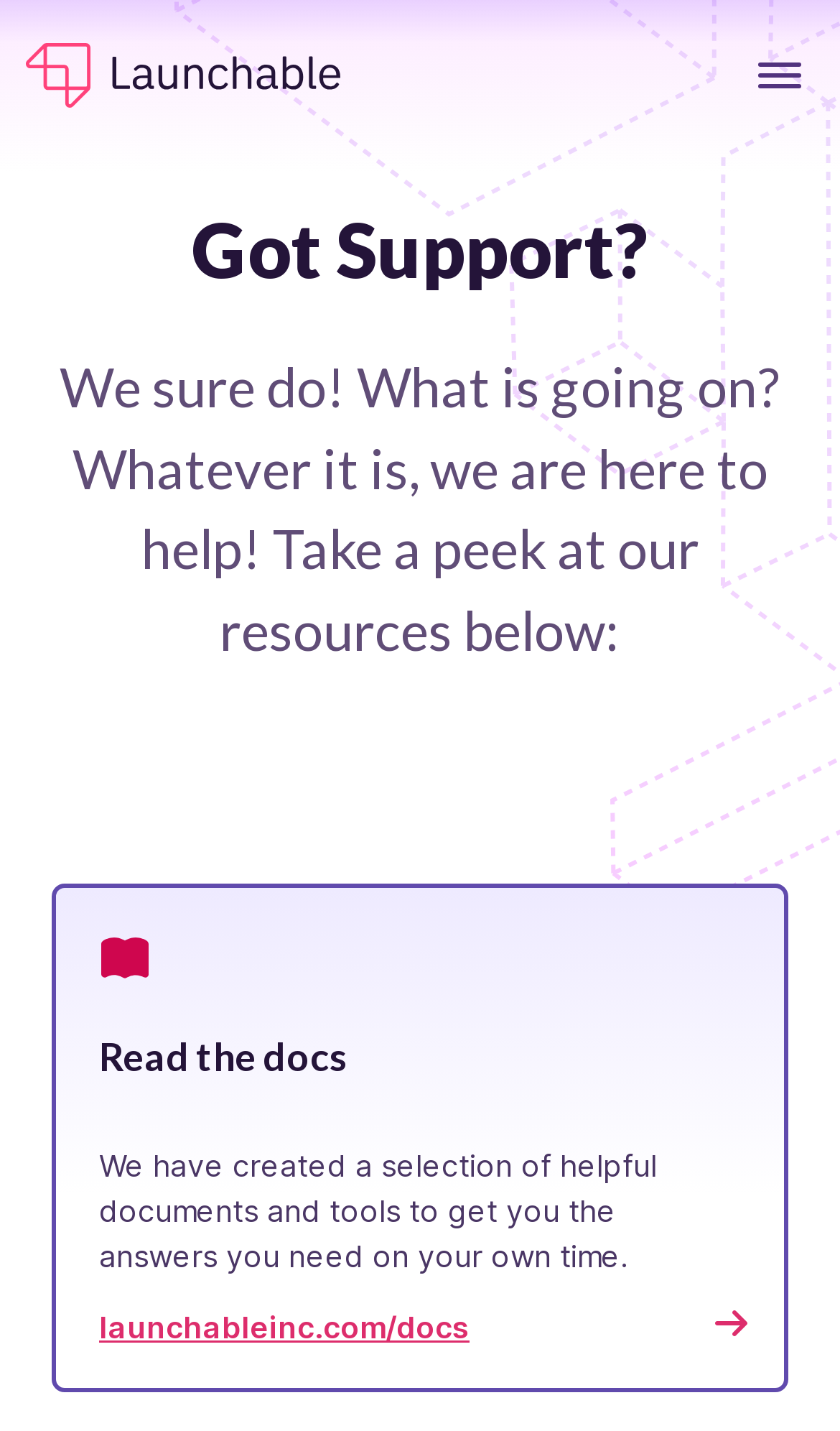What type of resources are available on this webpage?
Using the visual information, respond with a single word or phrase.

Documents and tools